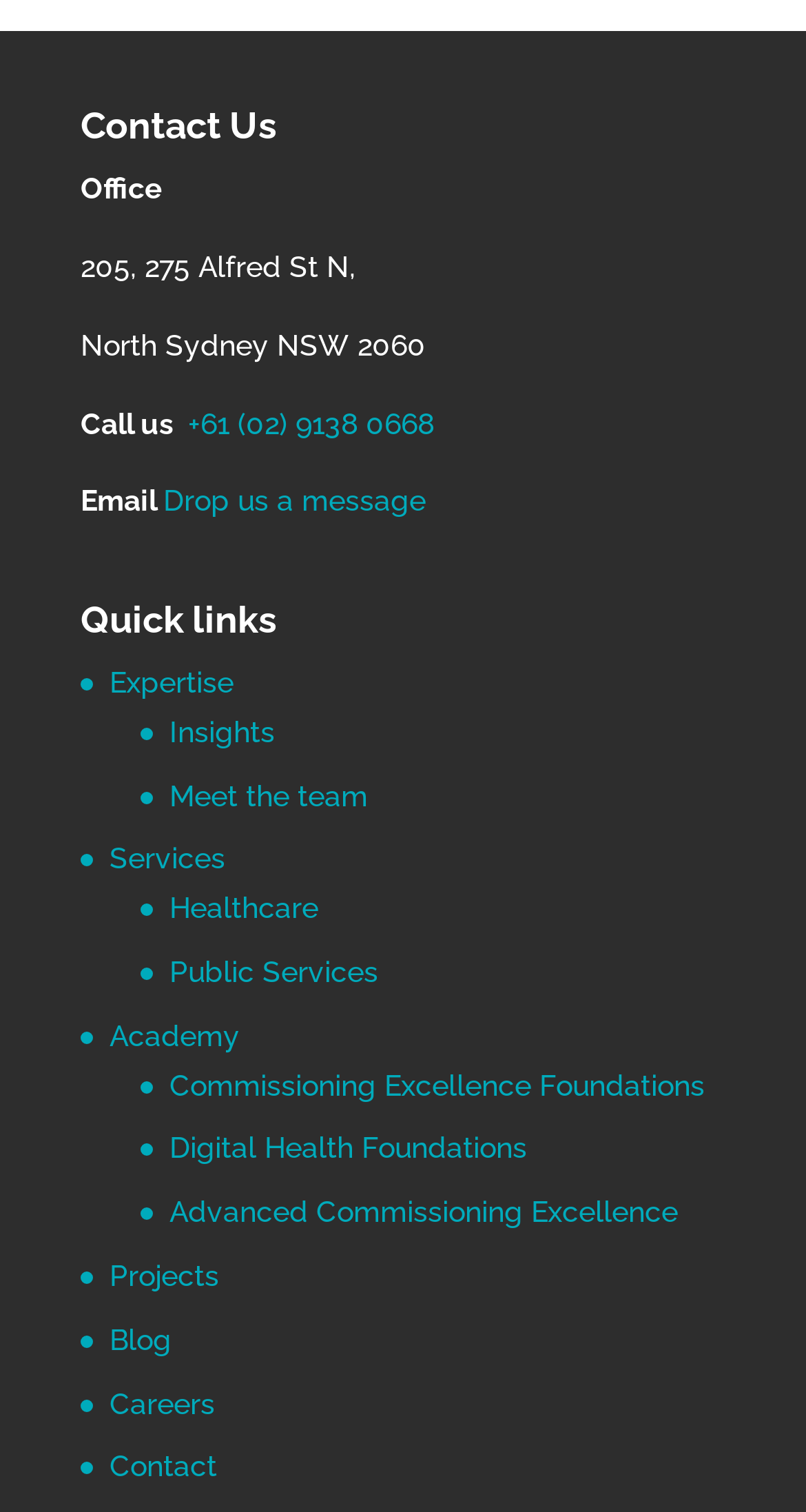Determine the bounding box coordinates of the clickable region to follow the instruction: "Click 'Contact Us'".

[0.1, 0.071, 0.538, 0.11]